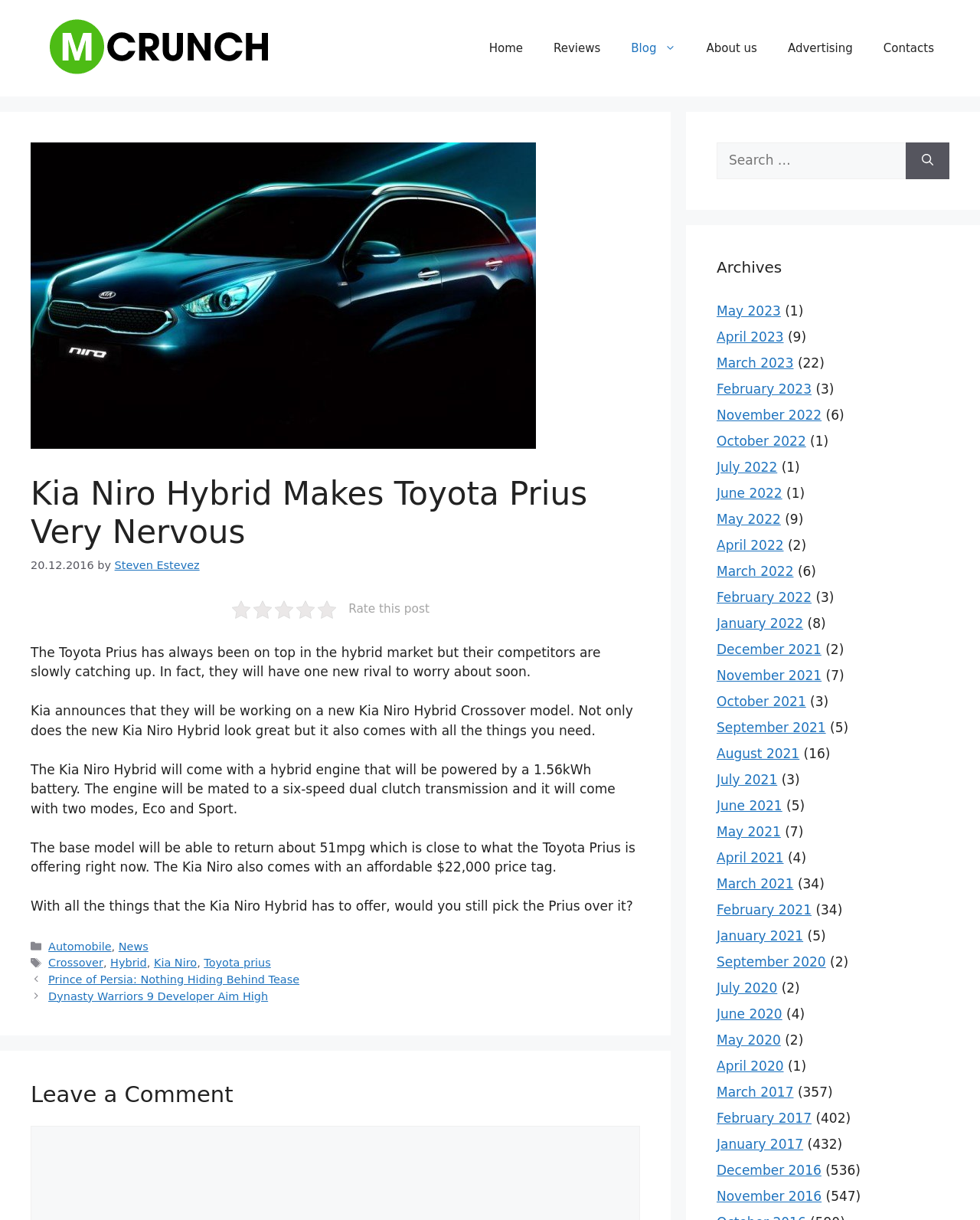Please locate the bounding box coordinates of the element that needs to be clicked to achieve the following instruction: "View the 'Archives'". The coordinates should be four float numbers between 0 and 1, i.e., [left, top, right, bottom].

[0.731, 0.209, 0.969, 0.228]